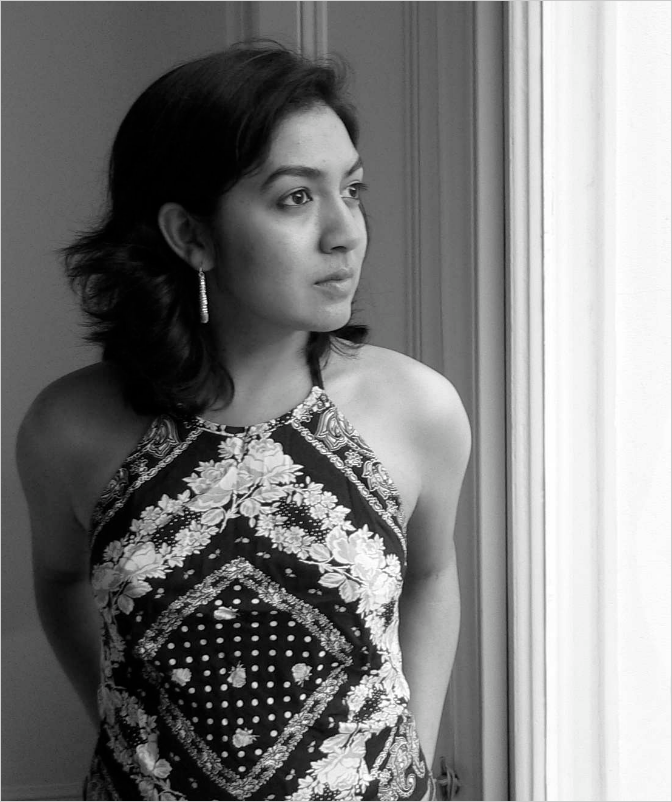What is the author's hair style in the image?
Please give a detailed answer to the question using the information shown in the image.

The author's hair is described as cascading softly around her shoulders, which adds to her youthful yet mature presence in the image.